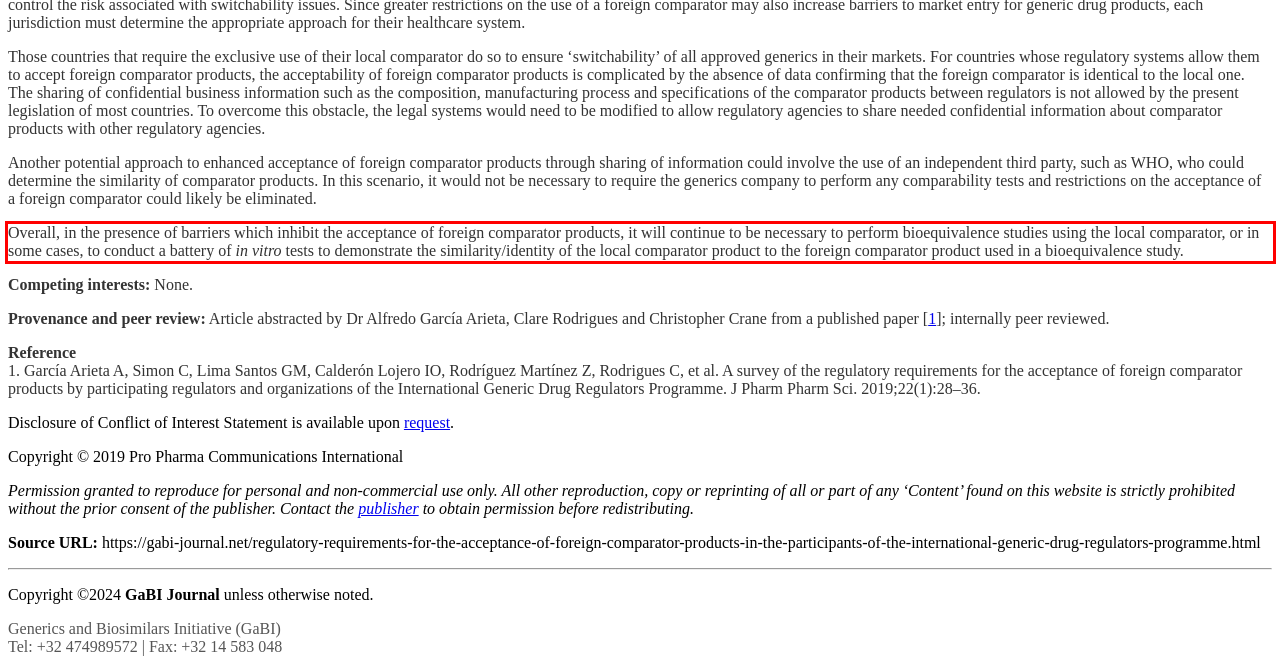Please analyze the screenshot of a webpage and extract the text content within the red bounding box using OCR.

Overall, in the presence of barriers which inhibit the acceptance of foreign comparator products, it will continue to be necessary to perform bioequivalence studies using the local comparator, or in some cases, to conduct a battery of in vitro tests to demonstrate the similarity/identity of the local comparator product to the foreign comparator product used in a bioequivalence study.